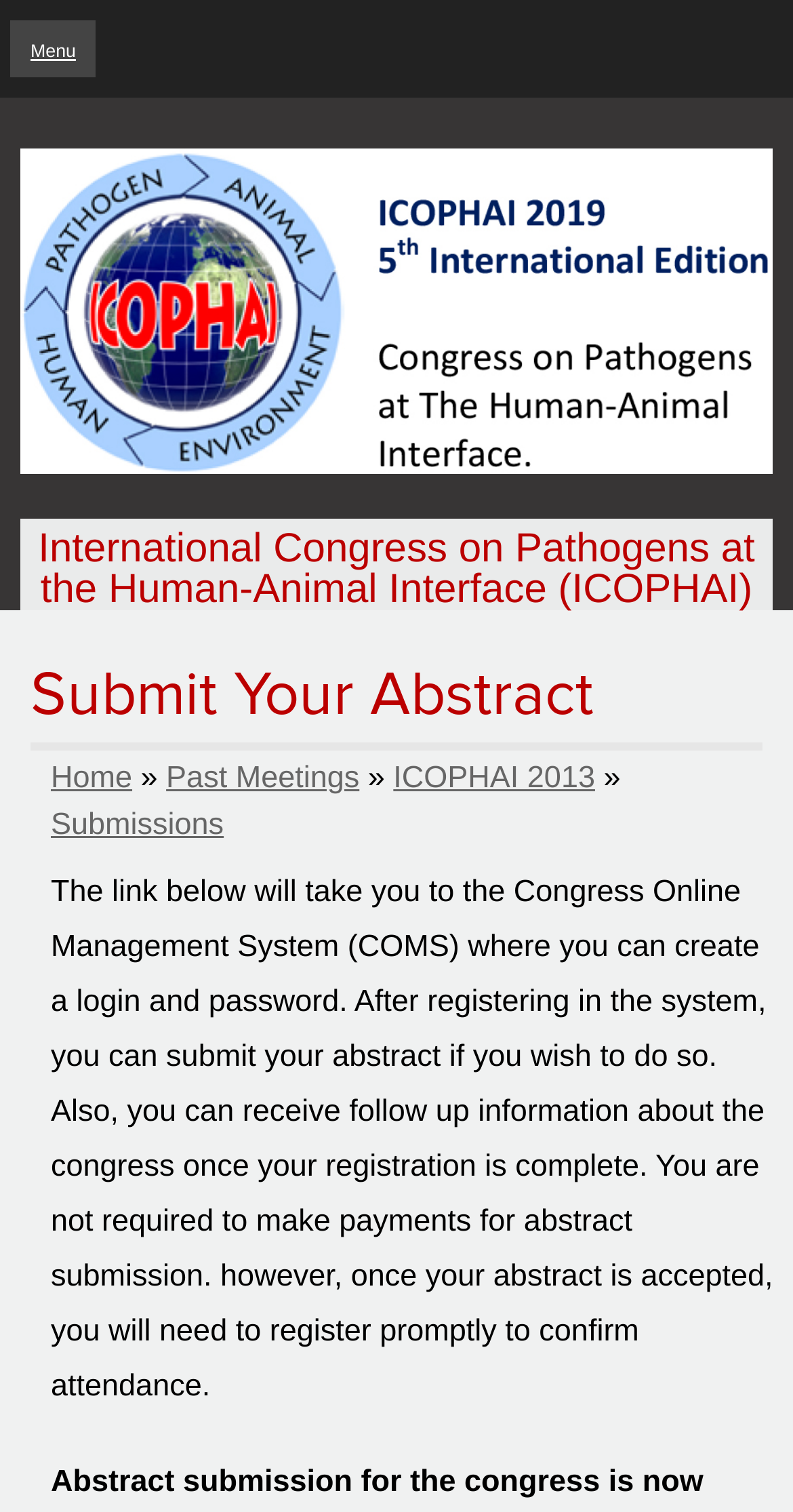Can you identify and provide the main heading of the webpage?

International Congress on Pathogens at the Human-Animal Interface (ICOPHAI)